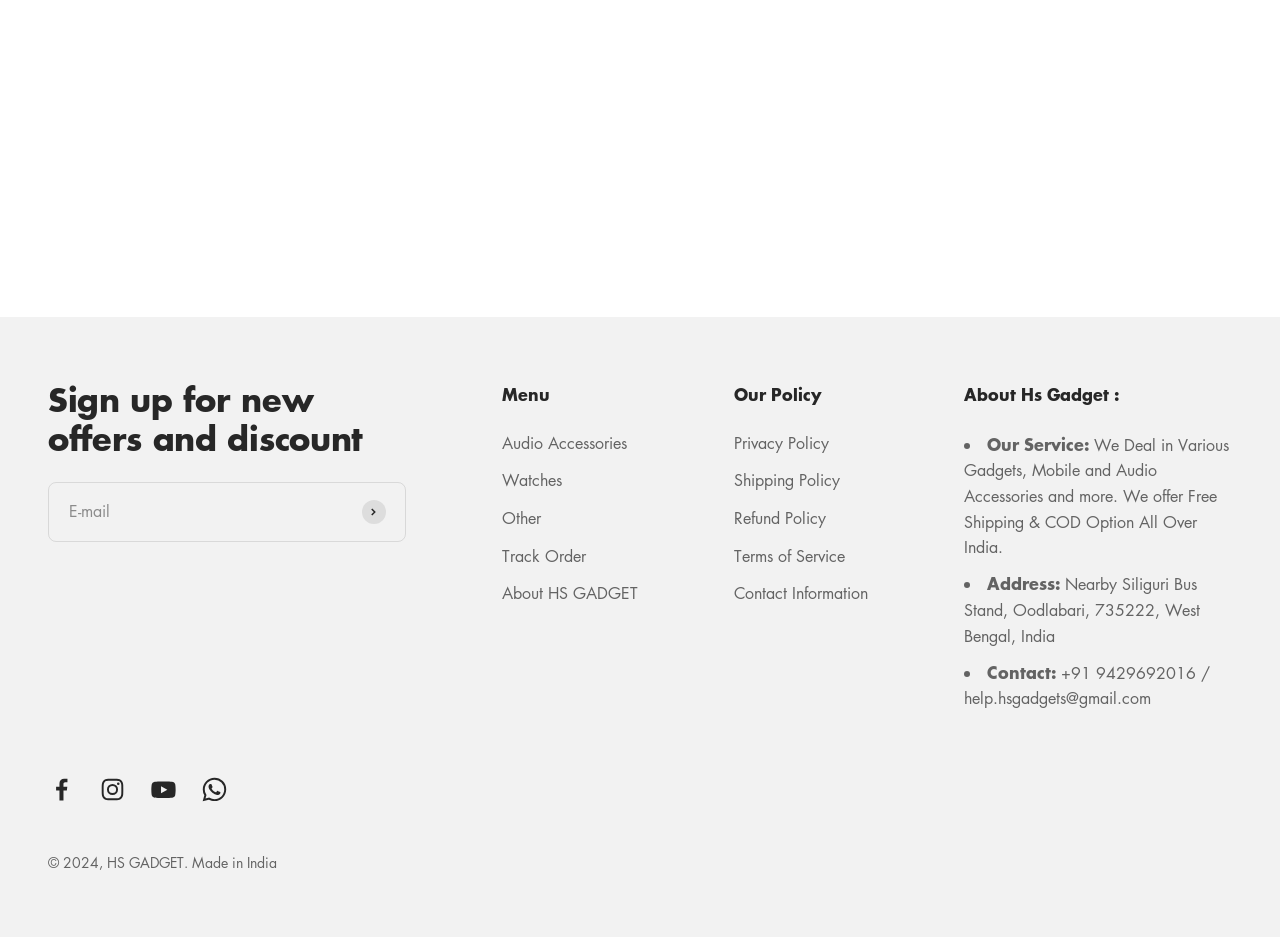Find and specify the bounding box coordinates that correspond to the clickable region for the instruction: "Subscribe to the newsletter".

[0.283, 0.534, 0.301, 0.559]